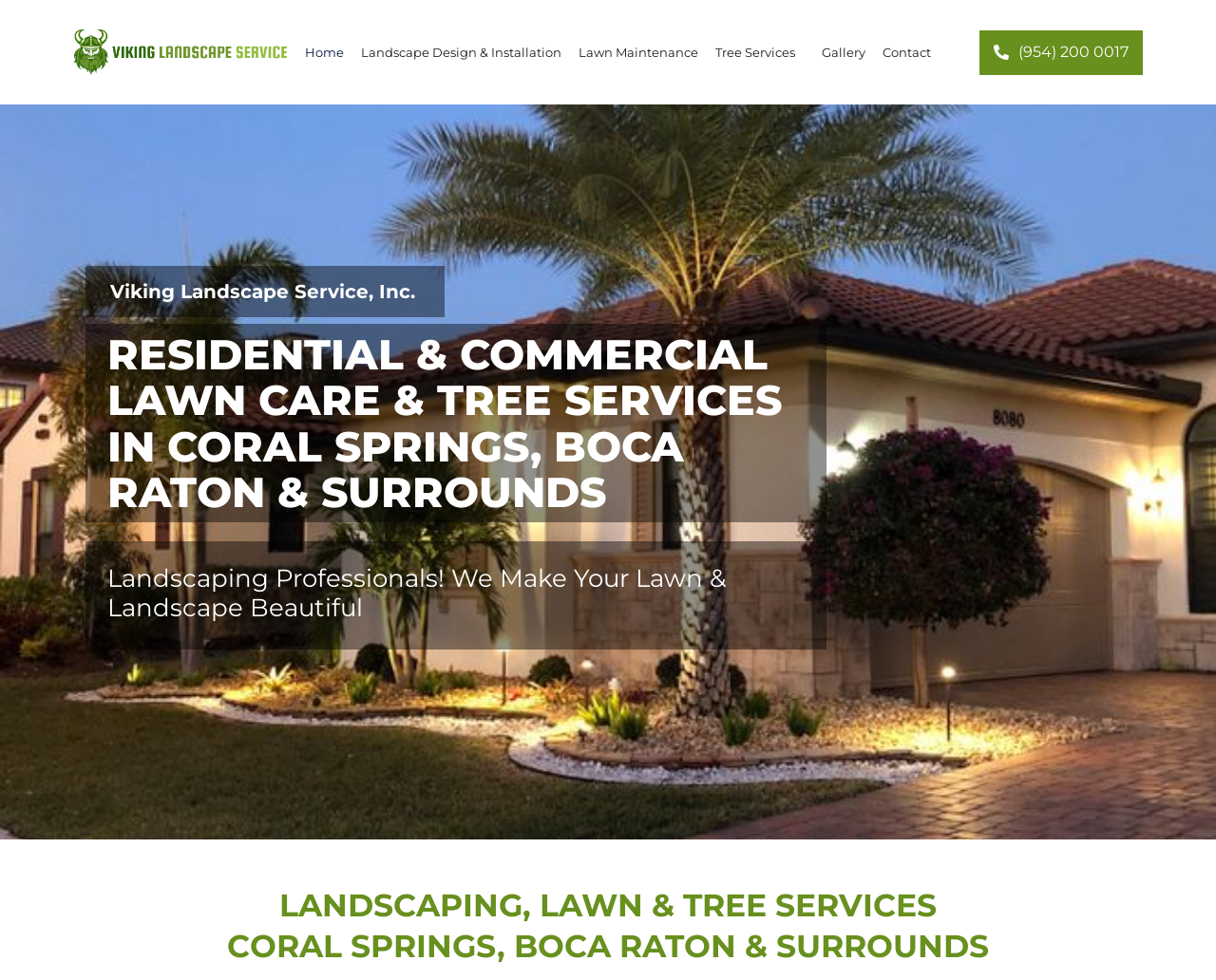Provide your answer to the question using just one word or phrase: What is the company name?

Viking Landscape Service, Inc.